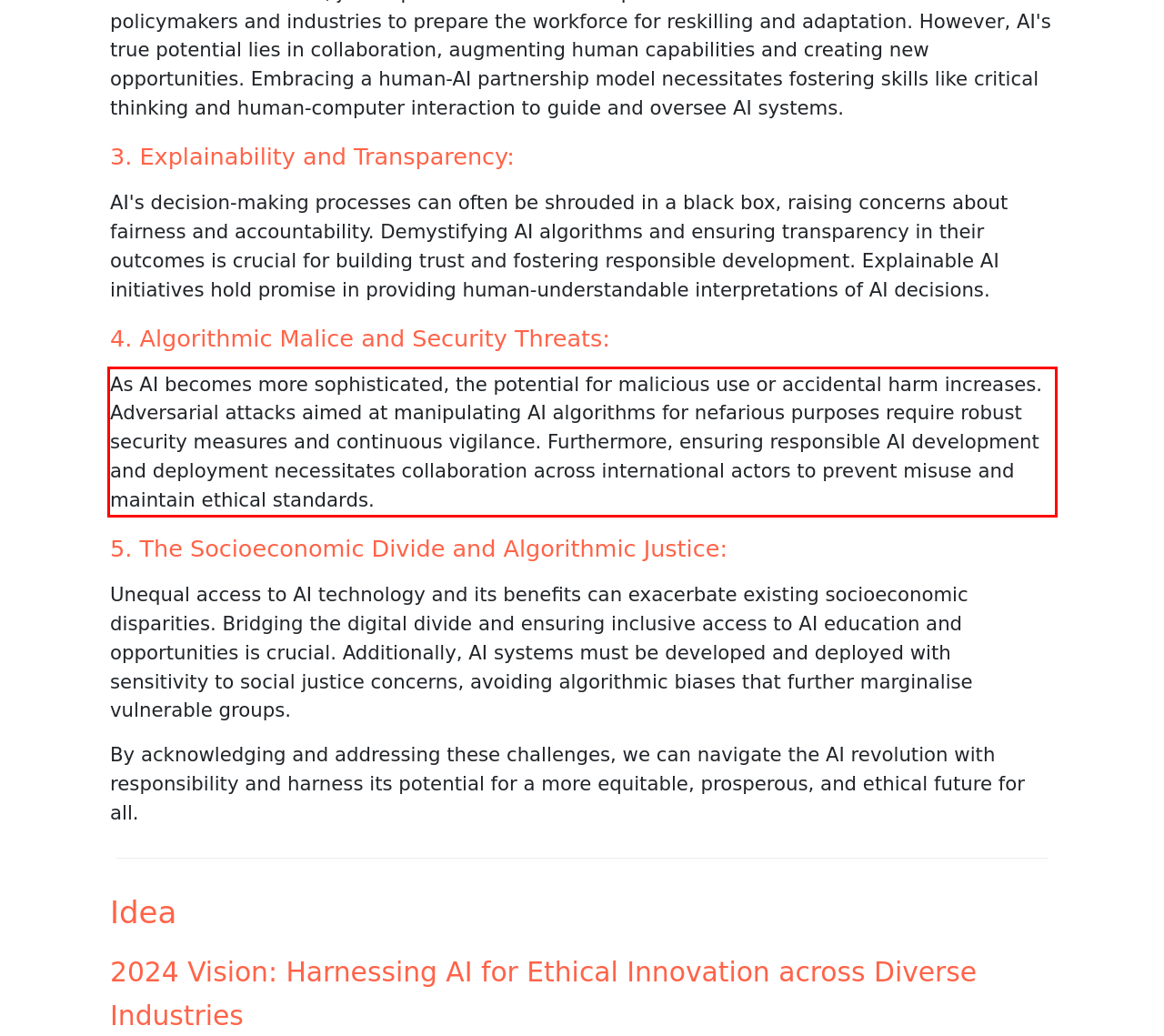Examine the webpage screenshot and use OCR to obtain the text inside the red bounding box.

As AI becomes more sophisticated, the potential for malicious use or accidental harm increases. Adversarial attacks aimed at manipulating AI algorithms for nefarious purposes require robust security measures and continuous vigilance. Furthermore, ensuring responsible AI development and deployment necessitates collaboration across international actors to prevent misuse and maintain ethical standards.